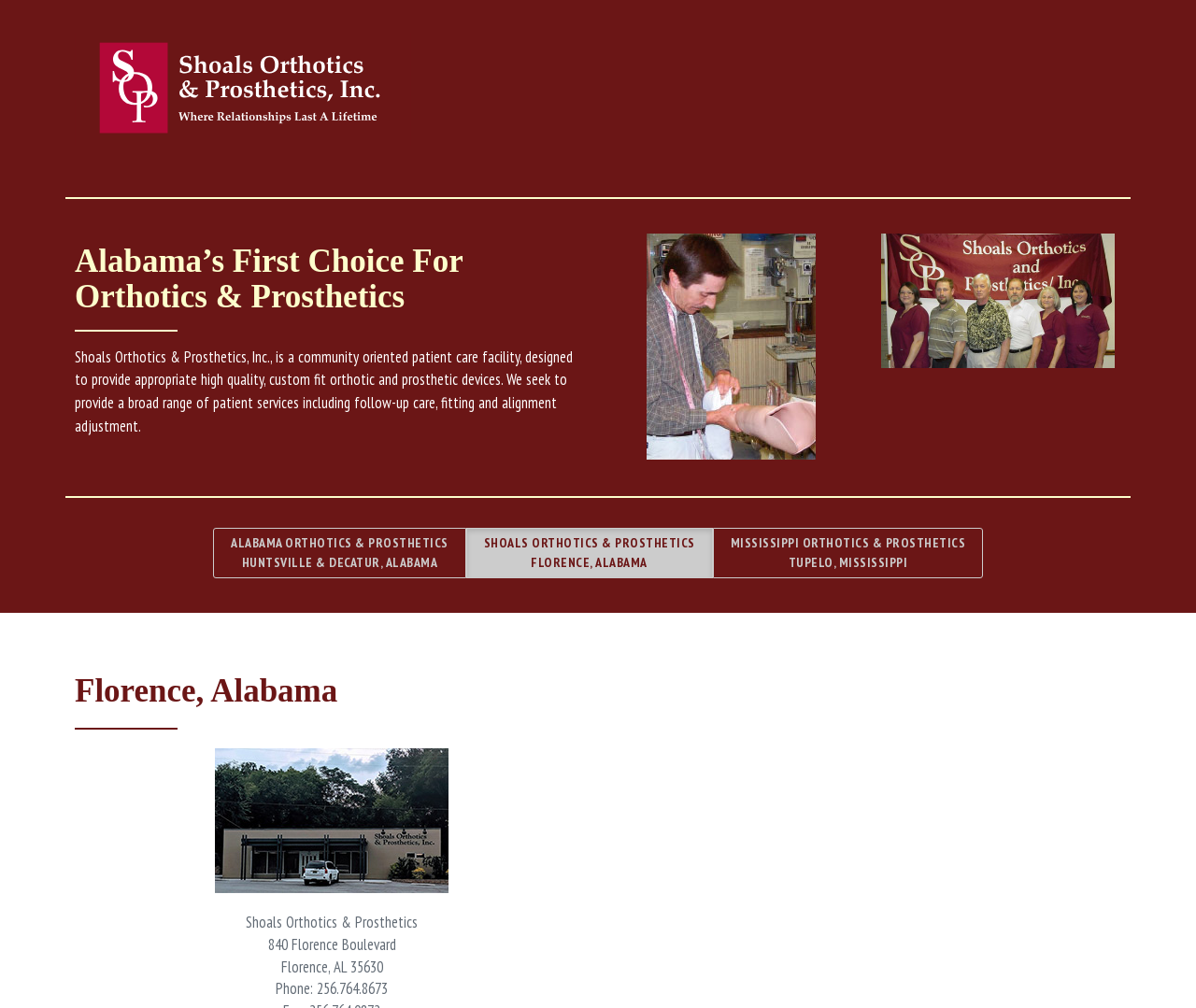Write a detailed summary of the webpage.

The webpage is about Shoals Orthotics & Prosthetics, a community-oriented patient care facility. At the top, there is a heading that reads "Alabama's First Choice For Orthotics & Prosthetics". Below this heading, there is a paragraph of text that describes the facility's mission and services. 

To the right of the paragraph, there are three links listed horizontally, which are "ALABAMA ORTHOTICS & PROSTHETICS HUNTSVILLE & DECATUR, ALABAMA", "SHOALS ORTHOTICS & PROSTHETICS FLORENCE, ALABAMA", and "MISSISSIPPI ORTHOTICS & PROSTHETICS TUPELO, MISSISSIPPI". 

Further down the page, there is another heading that reads "Florence, Alabama". Below this heading, there is the facility's name, "Shoals Orthotics & Prosthetics", followed by its address, "840 Florence Boulevard, Florence, AL 35630", and phone number, "Phone: 256.764.8673".